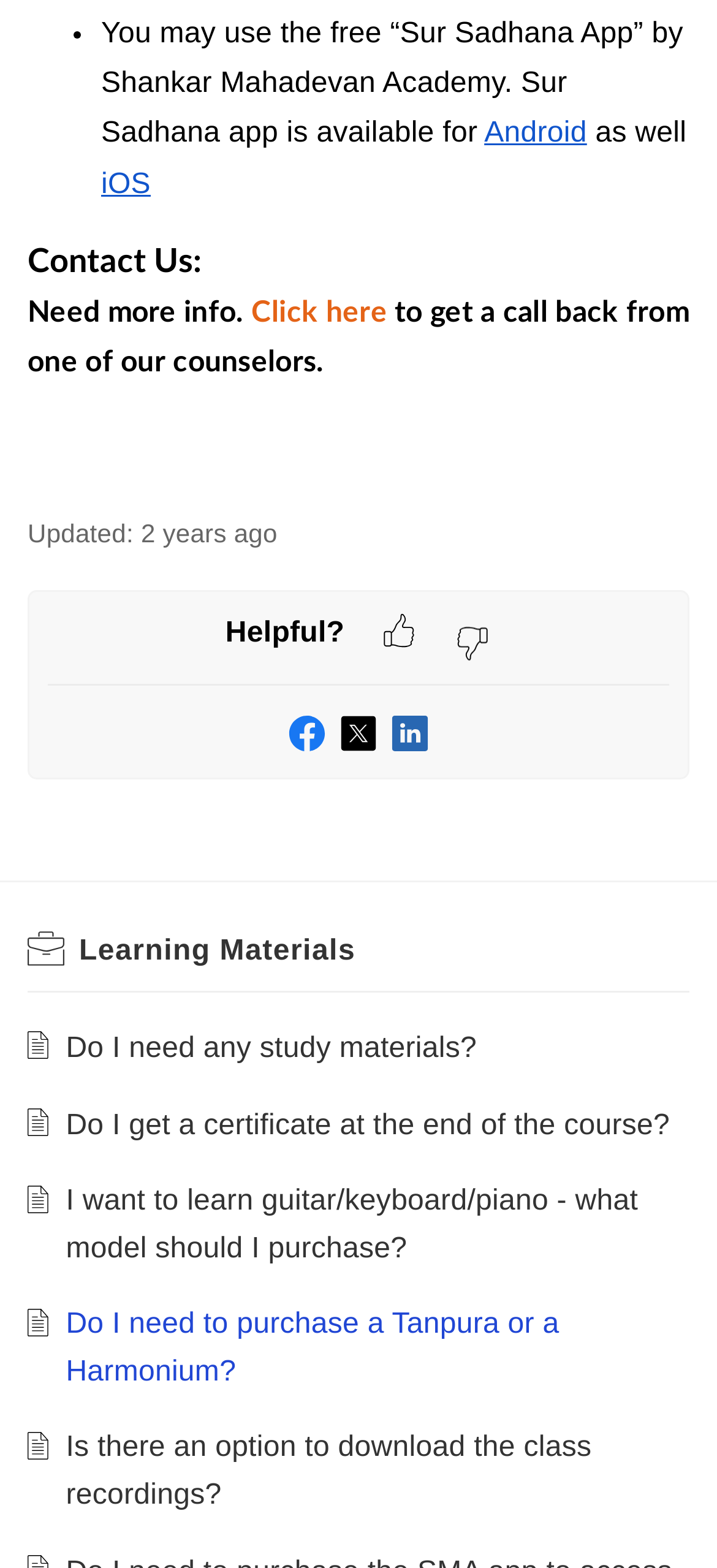Please identify the bounding box coordinates of the clickable element to fulfill the following instruction: "Click on the iOS link". The coordinates should be four float numbers between 0 and 1, i.e., [left, top, right, bottom].

[0.141, 0.107, 0.21, 0.127]